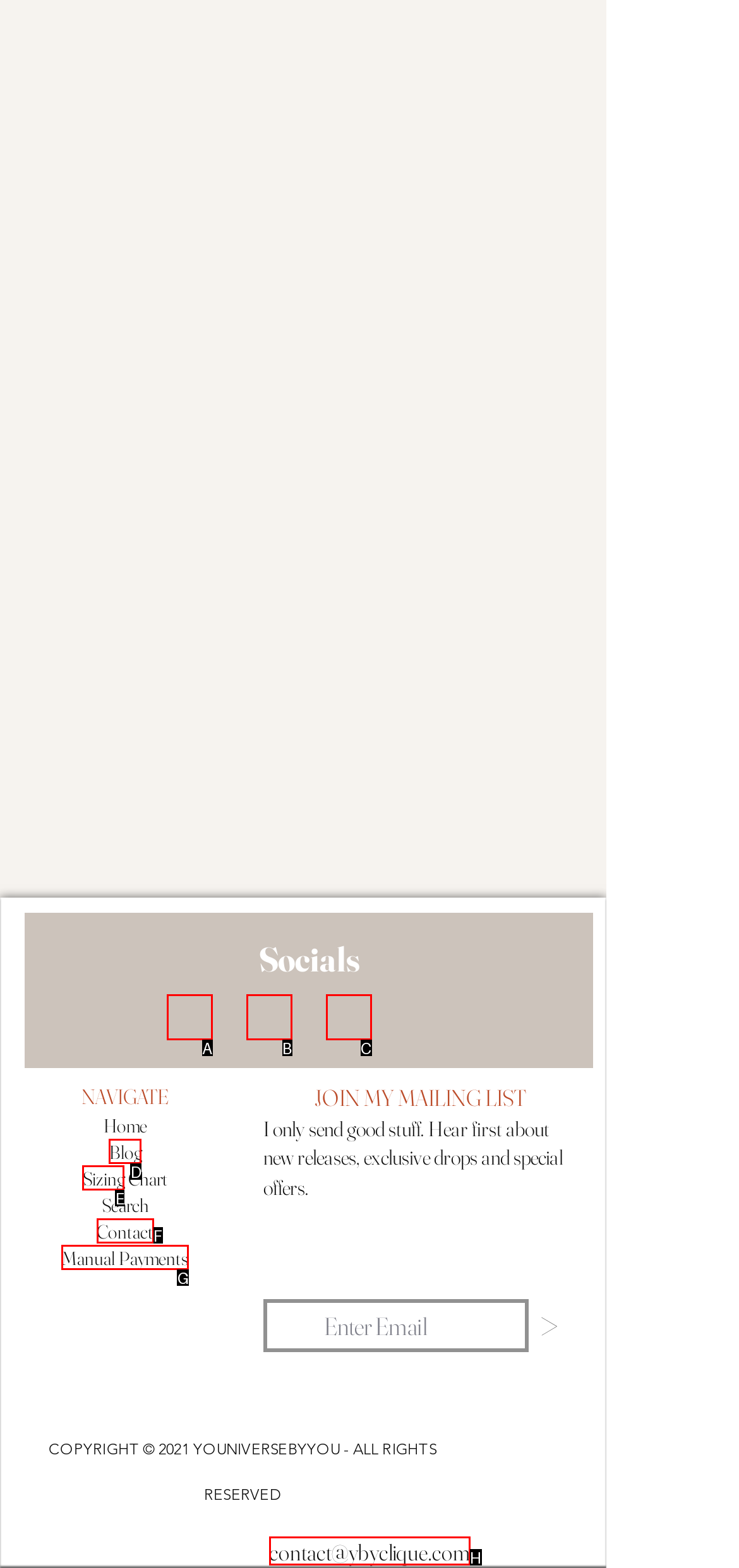To complete the instruction: Click on the Contact link, which HTML element should be clicked?
Respond with the option's letter from the provided choices.

F